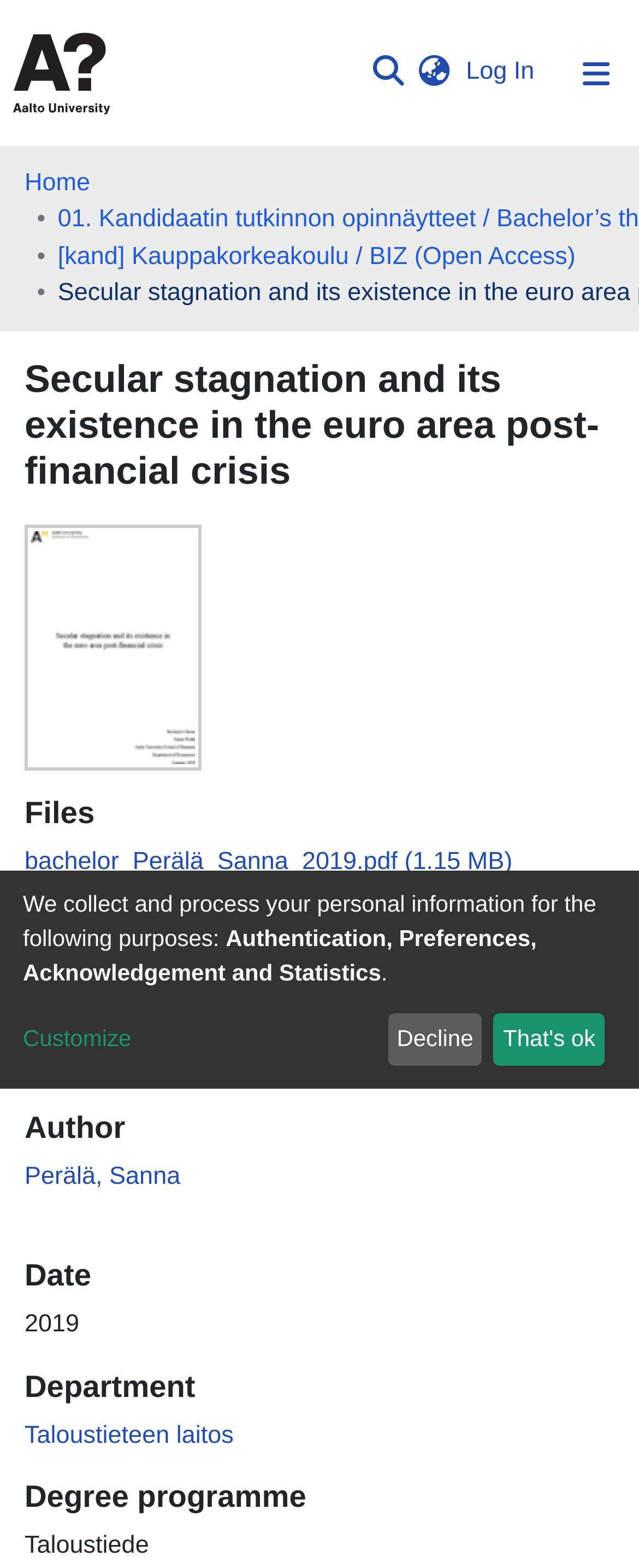Generate a comprehensive description of the webpage content.

This webpage appears to be a academic paper or thesis page from Aalto University. At the top, there is a navigation bar with links to the university's profile, search function, language switch, and login options. Below this, there is a main navigation bar with links to communities and collections, publication archives, and statistics.

The main content of the page is divided into sections. The title of the paper, "Secular stagnation and its existence in the euro area post-financial crisis", is displayed prominently at the top. Below this, there is a thumbnail image and a section labeled "Files" with a link to download a PDF file.

The author's information is displayed in a section below, including their name, department, and degree program. There is also a section with a copyright notice and a statement about personal use and commercial use of the publication.

At the bottom of the page, there is a notice about collecting and processing personal information, with options to customize or decline. There are two buttons, "Decline" and "That's ok", which likely relate to the collection of personal information.

Throughout the page, there are several headings and links to other sections or pages, including a breadcrumb navigation at the top. The overall layout is organized and easy to follow, with clear headings and concise text.